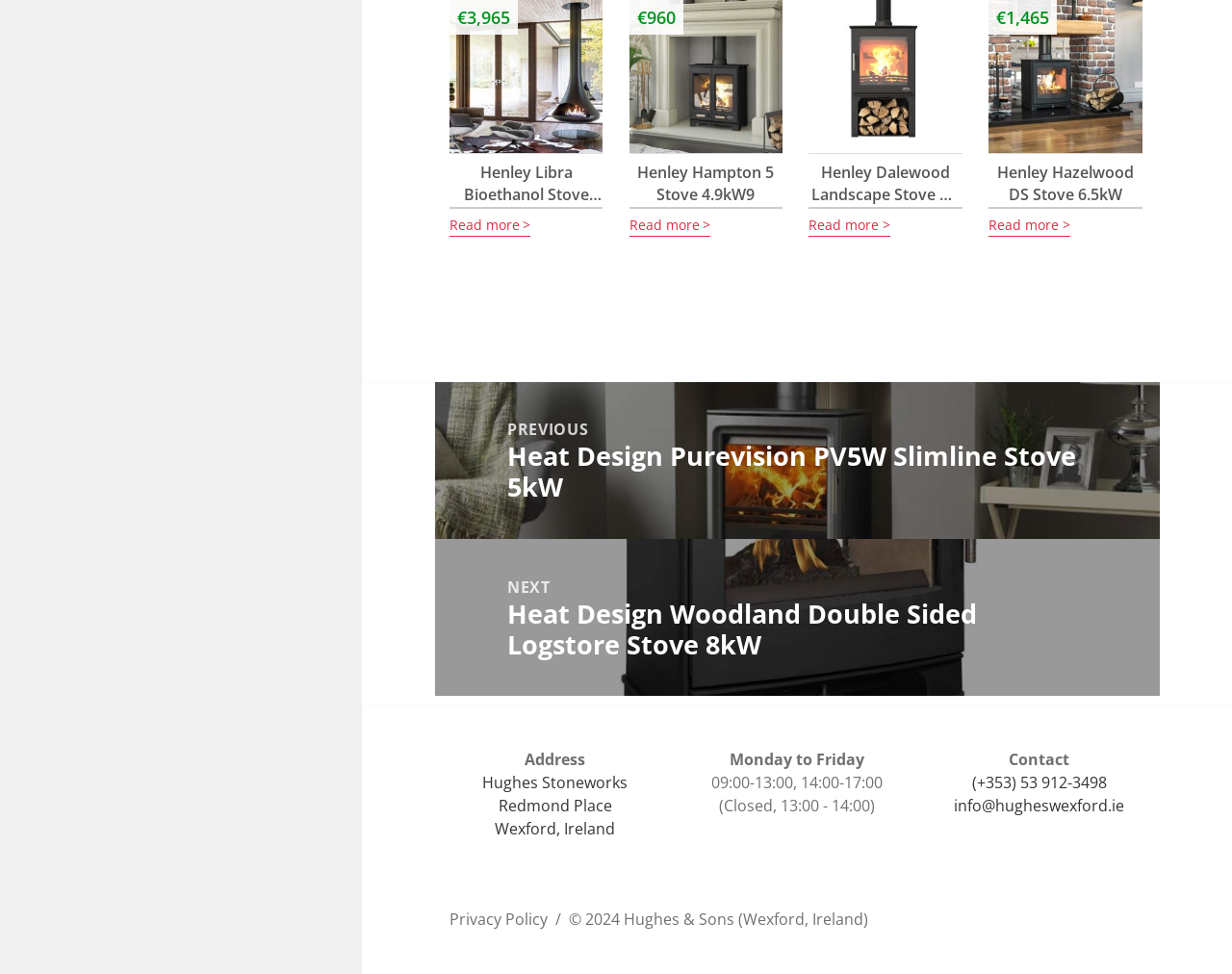Indicate the bounding box coordinates of the element that must be clicked to execute the instruction: "Call Hughes & Sons". The coordinates should be given as four float numbers between 0 and 1, i.e., [left, top, right, bottom].

[0.789, 0.793, 0.898, 0.814]